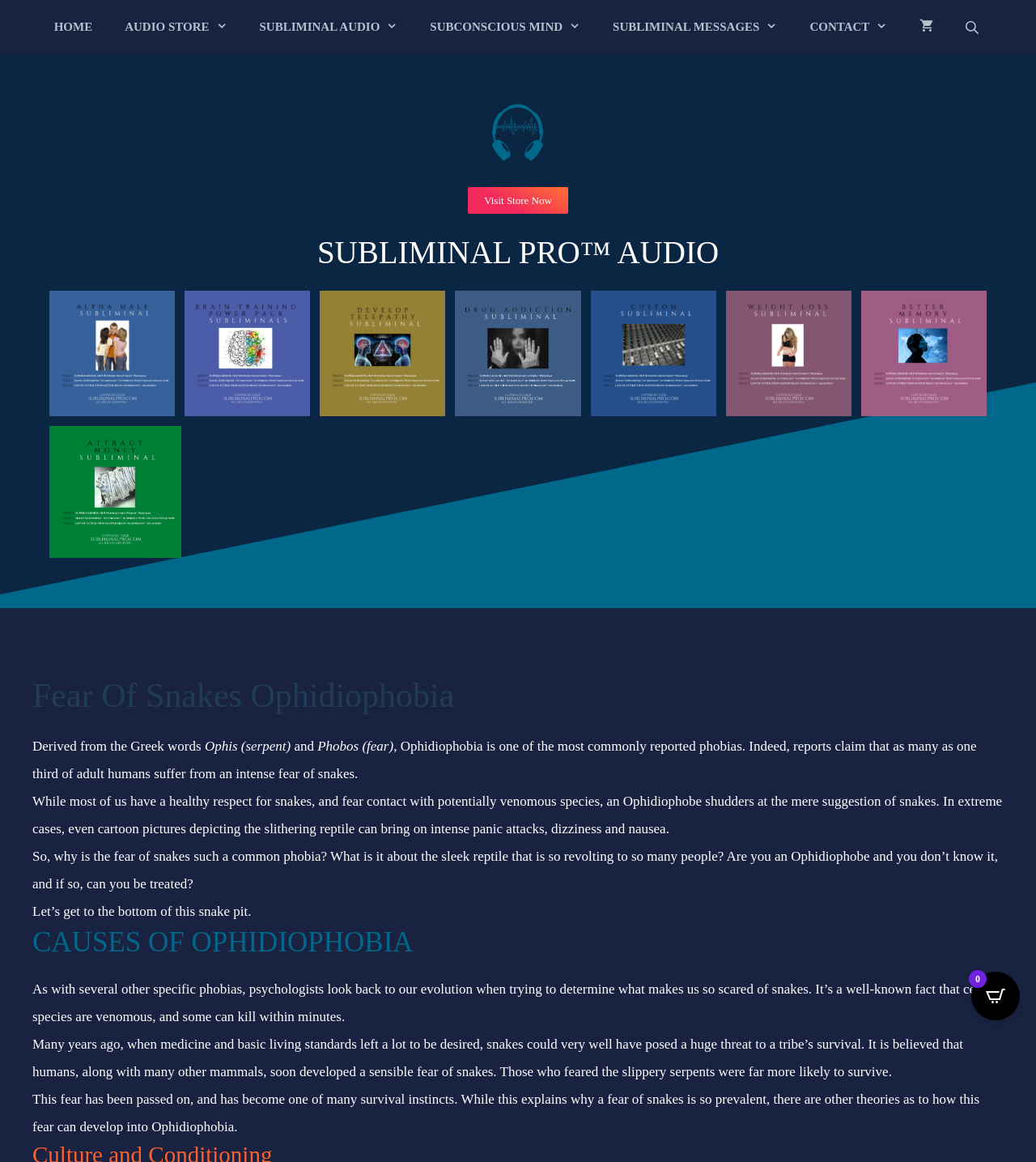Can you find and generate the webpage's heading?

SUBLIMINAL PRO™ AUDIO